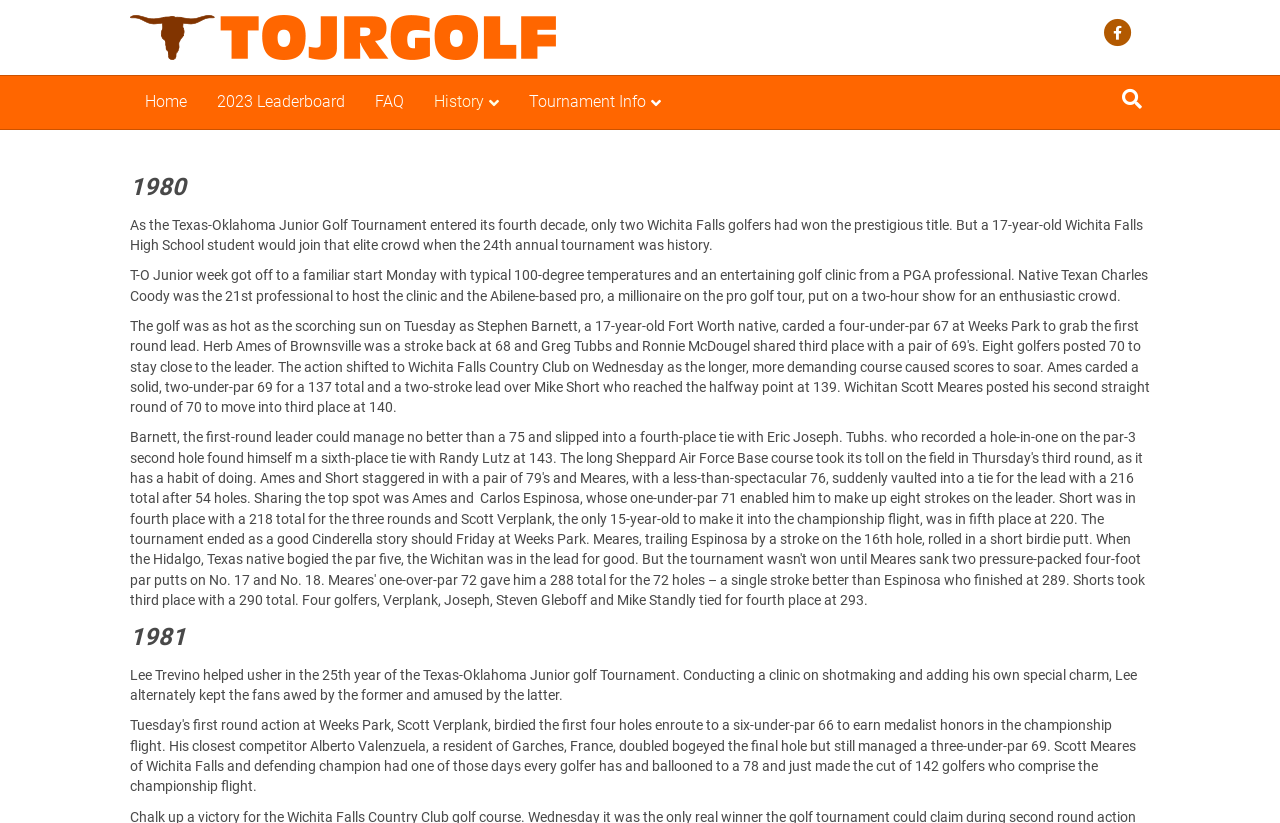From the details in the image, provide a thorough response to the question: How many links are in the Header Menu?

The Header Menu navigation element has four link elements as its children, which are 'Home', '2023 Leaderboard', 'FAQ', and 'Search'.